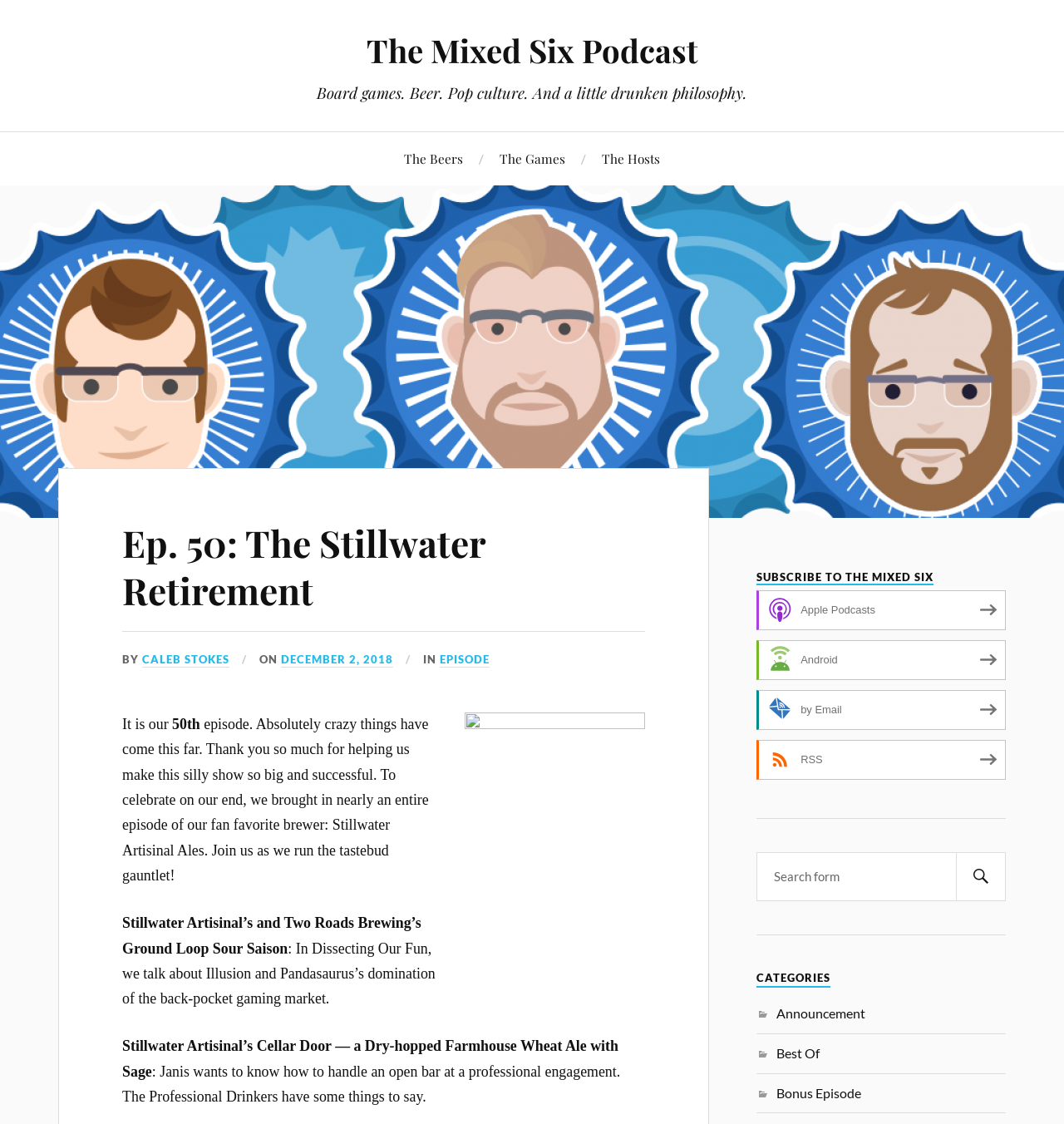Please identify the bounding box coordinates of the element on the webpage that should be clicked to follow this instruction: "Subscribe to the podcast on Apple Podcasts". The bounding box coordinates should be given as four float numbers between 0 and 1, formatted as [left, top, right, bottom].

[0.711, 0.525, 0.945, 0.56]